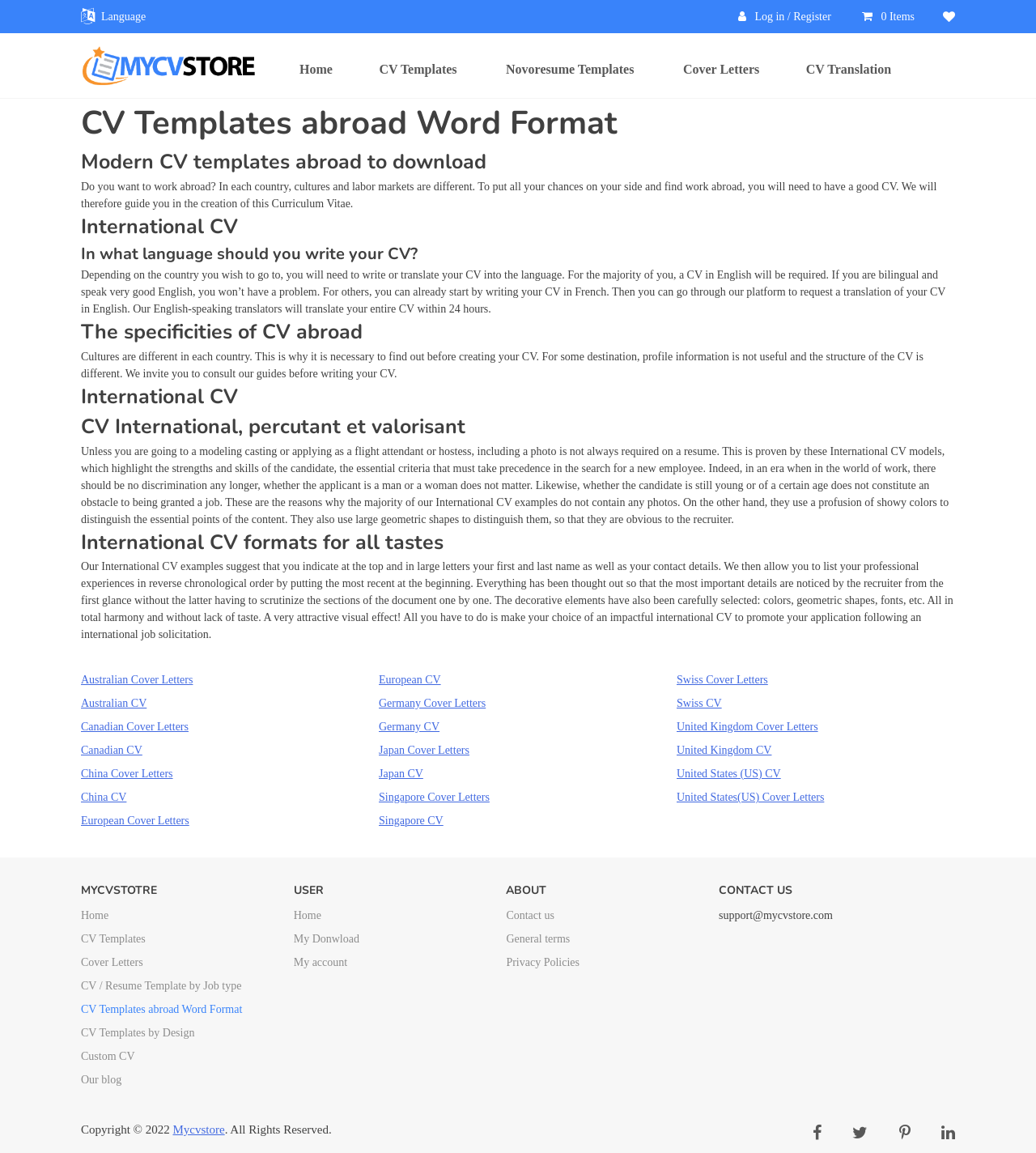Identify the bounding box coordinates of the section that should be clicked to achieve the task described: "Leave a reply".

None